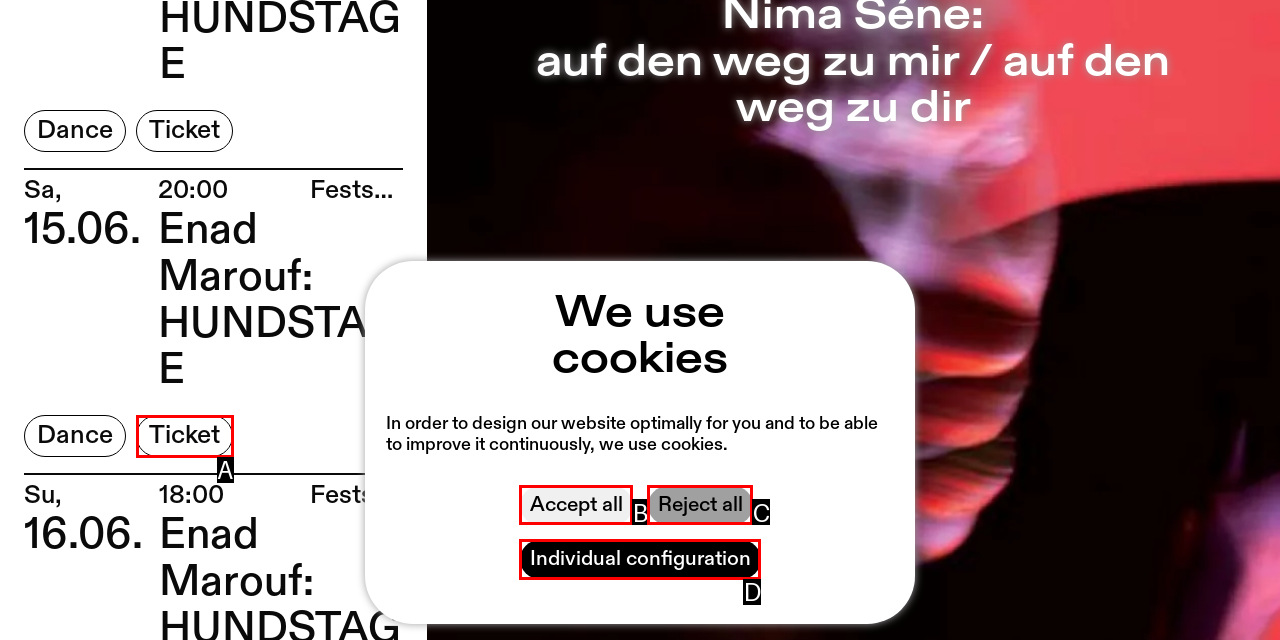Using the description: Reject all, find the corresponding HTML element. Provide the letter of the matching option directly.

C